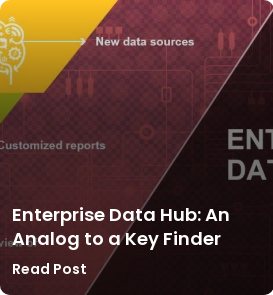Give a short answer using one word or phrase for the question:
What is showcased on the left side of the image?

Vibrant graphics